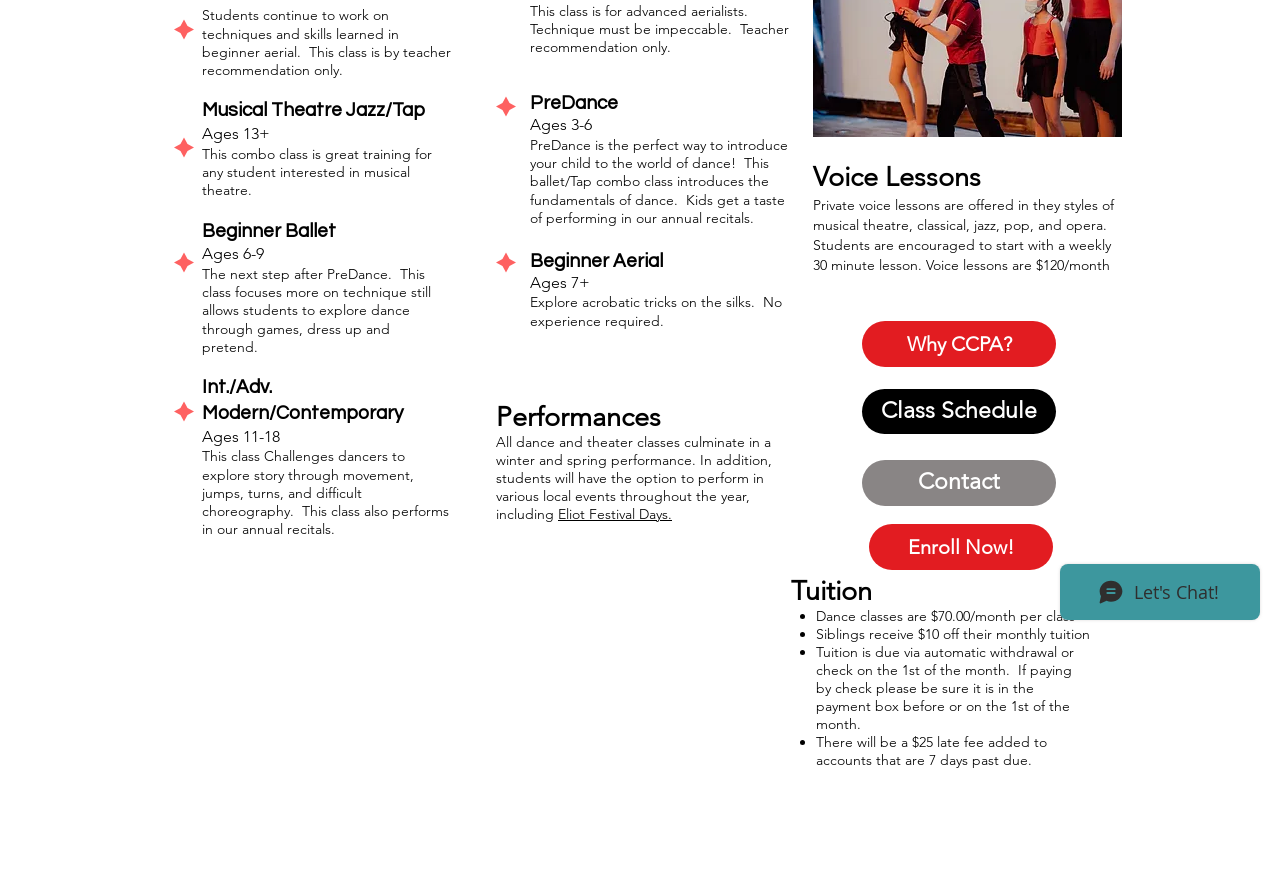Provide the bounding box coordinates, formatted as (top-left x, top-left y, bottom-right x, bottom-right y), with all values being floating point numbers between 0 and 1. Identify the bounding box of the UI element that matches the description: Eliot Festival Days.

[0.436, 0.574, 0.525, 0.595]